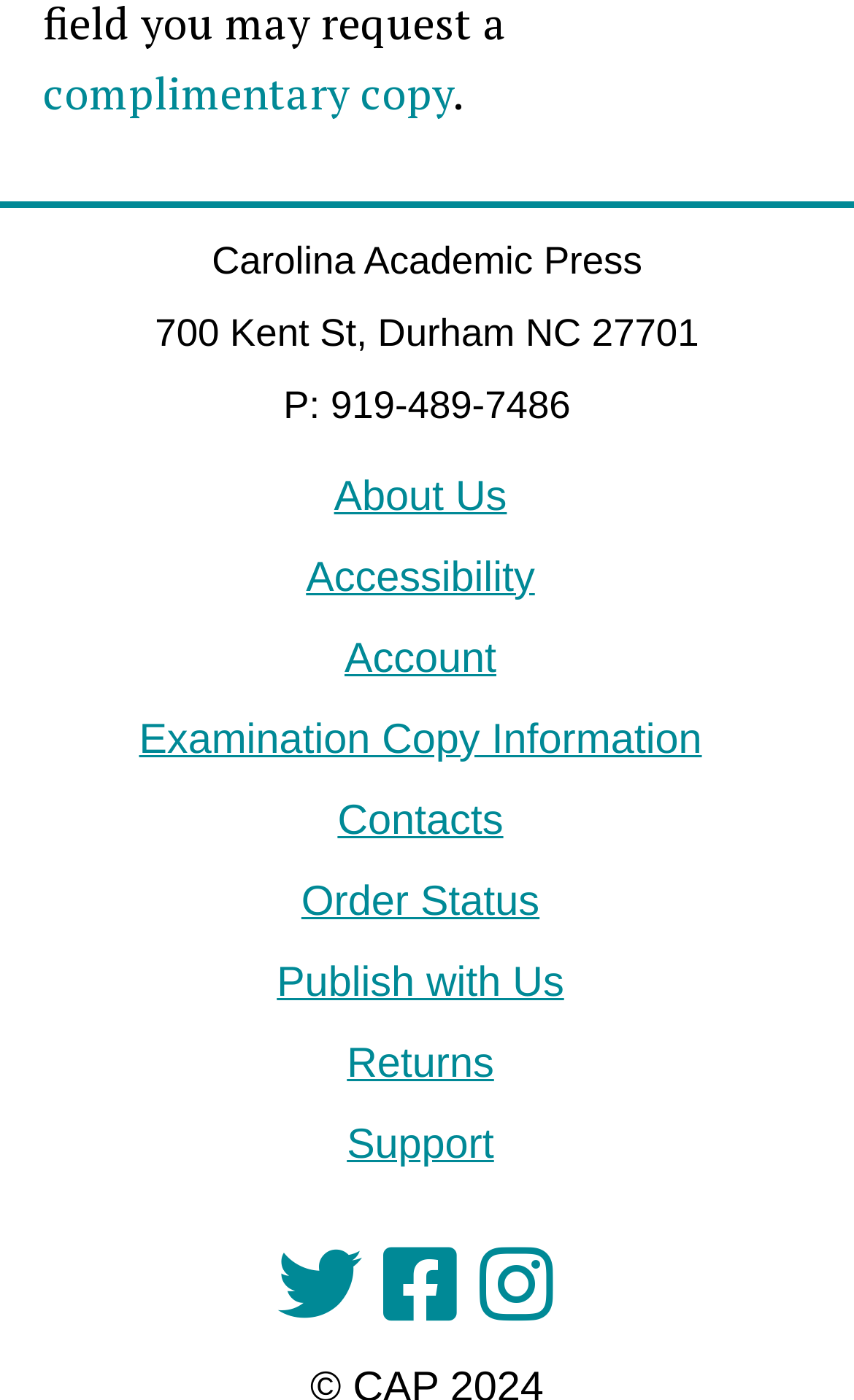What is the company name?
Look at the screenshot and respond with one word or a short phrase.

Carolina Academic Press